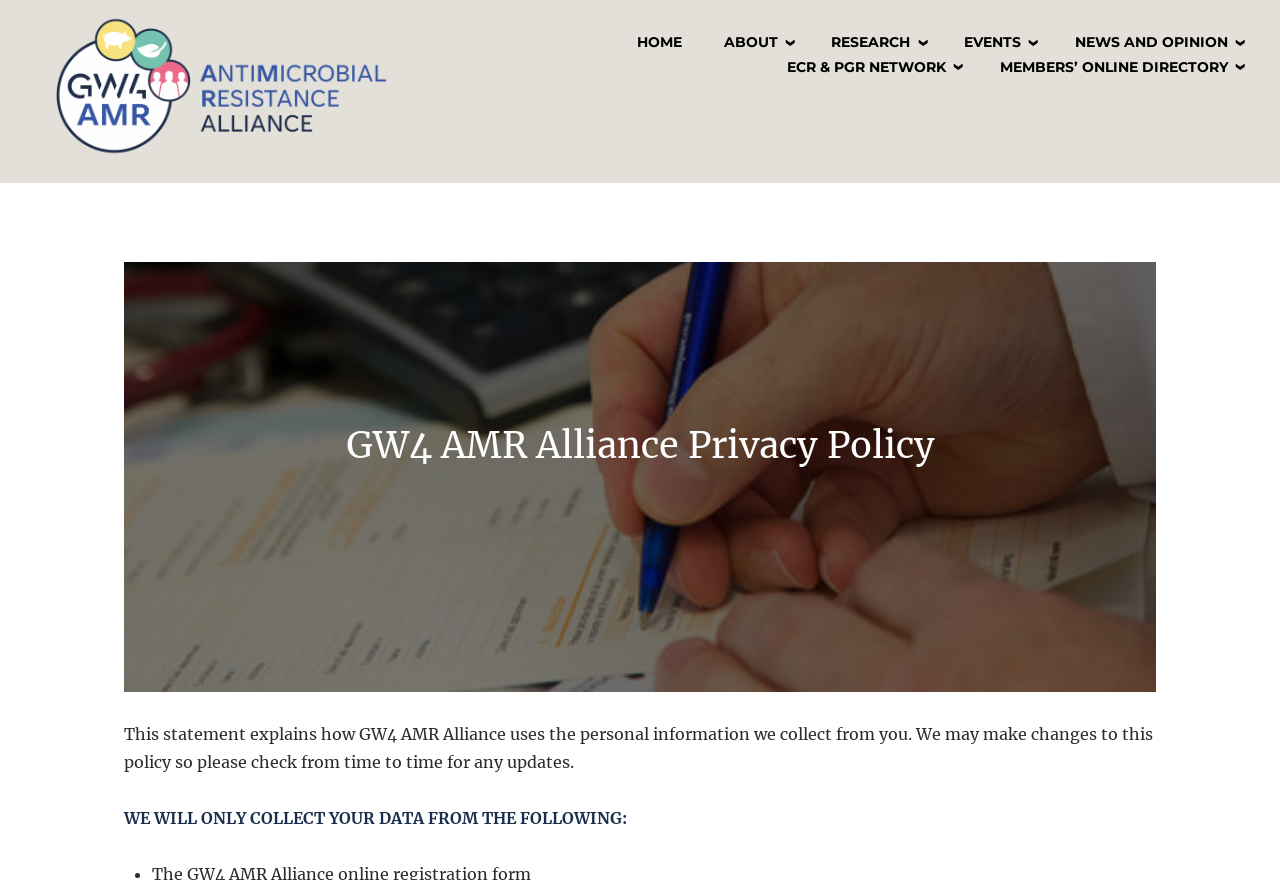Respond with a single word or phrase to the following question: What is the purpose of this webpage?

To explain privacy policy